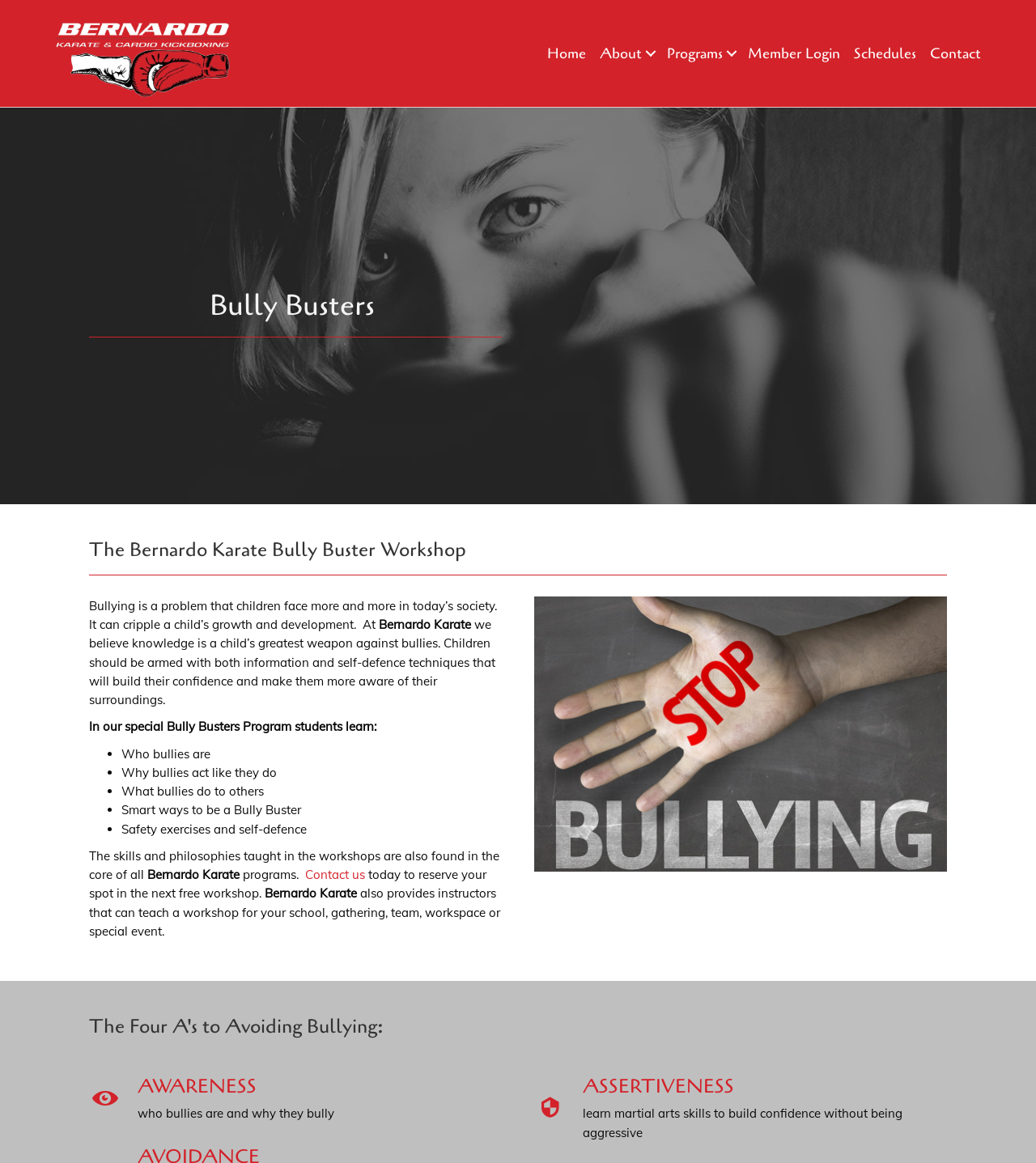Locate the bounding box coordinates of the region to be clicked to comply with the following instruction: "Click the 'Home' link". The coordinates must be four float numbers between 0 and 1, in the form [left, top, right, bottom].

[0.522, 0.034, 0.572, 0.058]